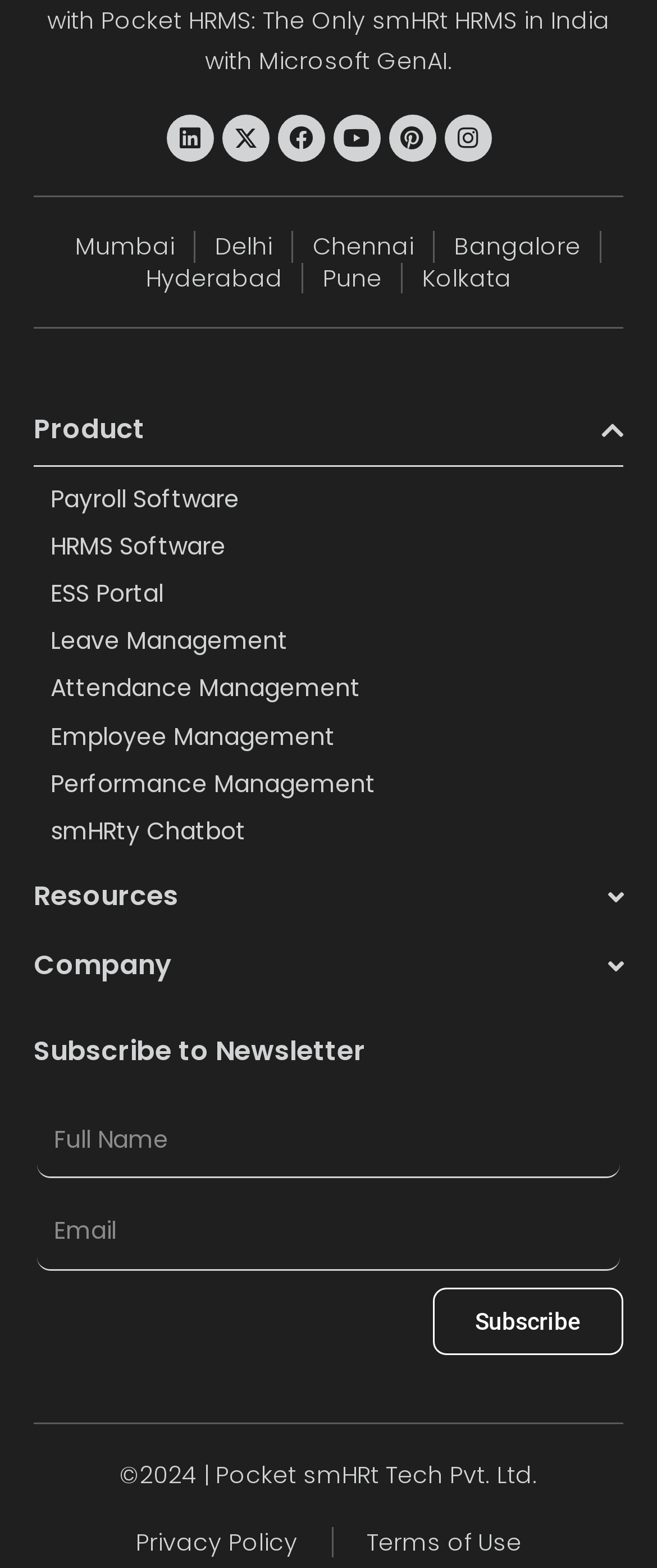Respond to the question below with a single word or phrase: What cities are mentioned?

Mumbai, Delhi, Chennai, Bangalore, Hyderabad, Pune, Kolkata